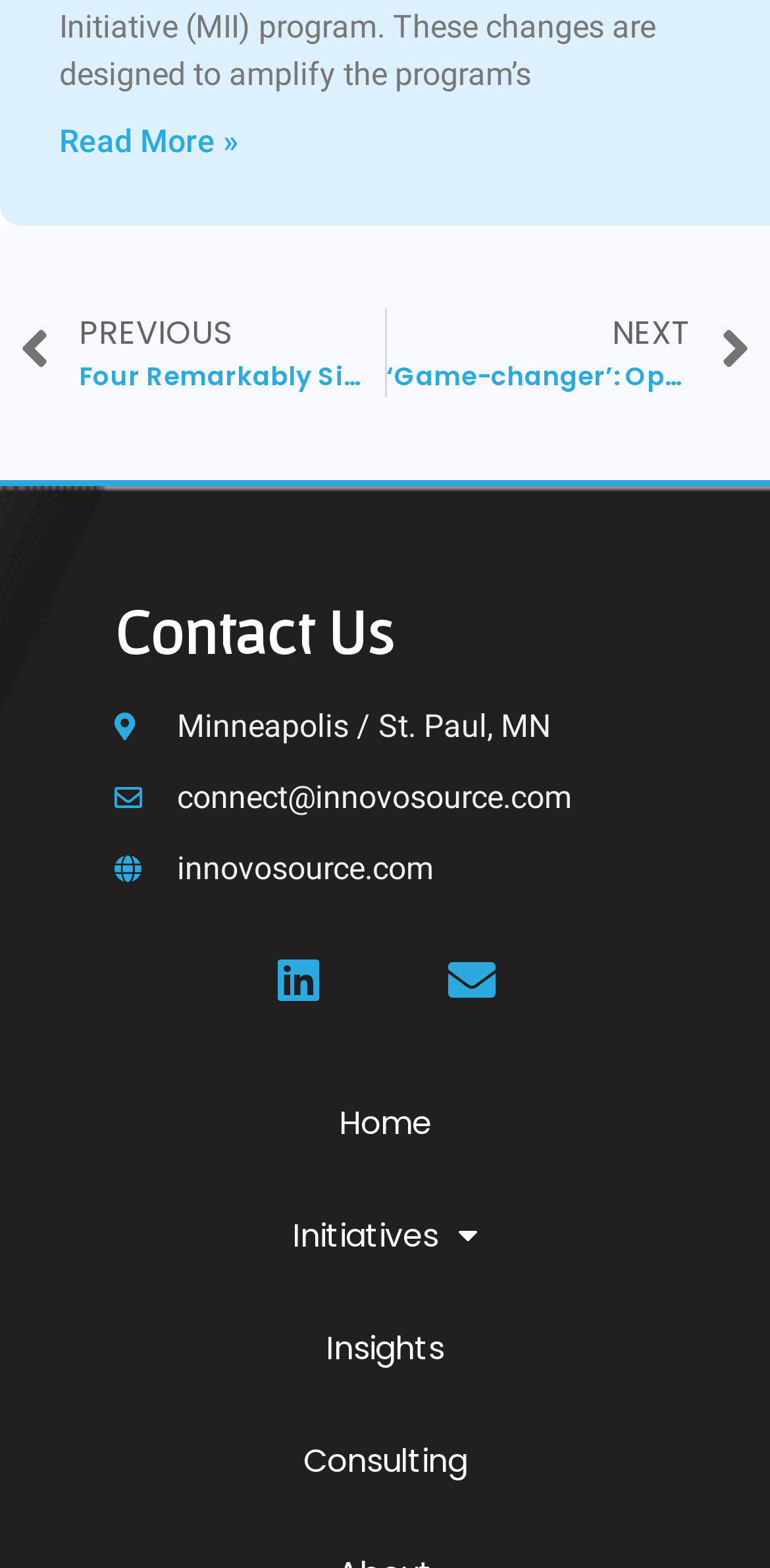What is the topic of the first article?
Provide an in-depth and detailed answer to the question.

The first article is about Maryland TEDCO Enhances MII Commercialization Funding, which can be inferred from the link 'Read more about Maryland TEDCO Enhances MII Commercialization Funding'.